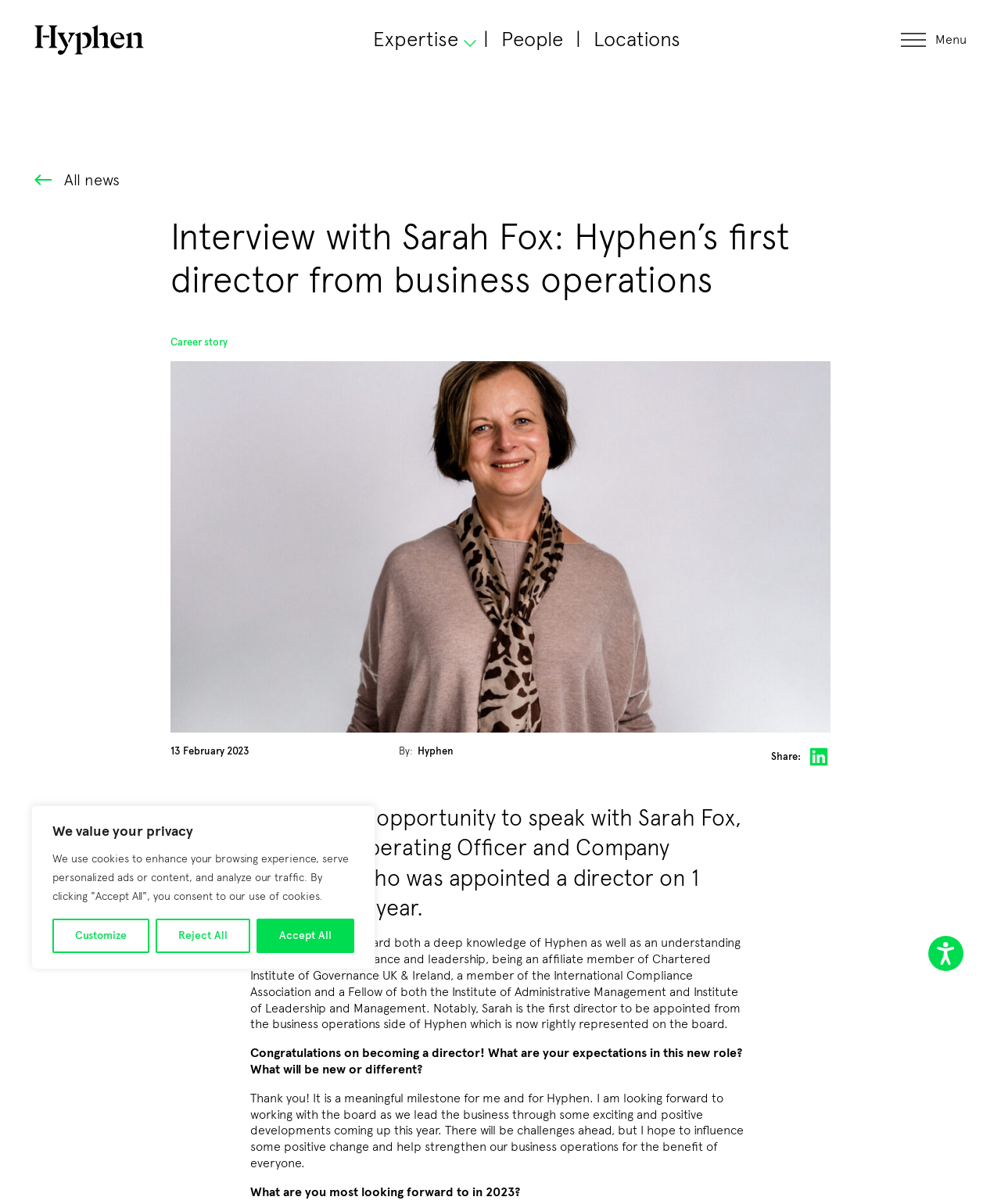Determine the bounding box coordinates for the region that must be clicked to execute the following instruction: "Click the 'People' link".

[0.501, 0.022, 0.563, 0.044]